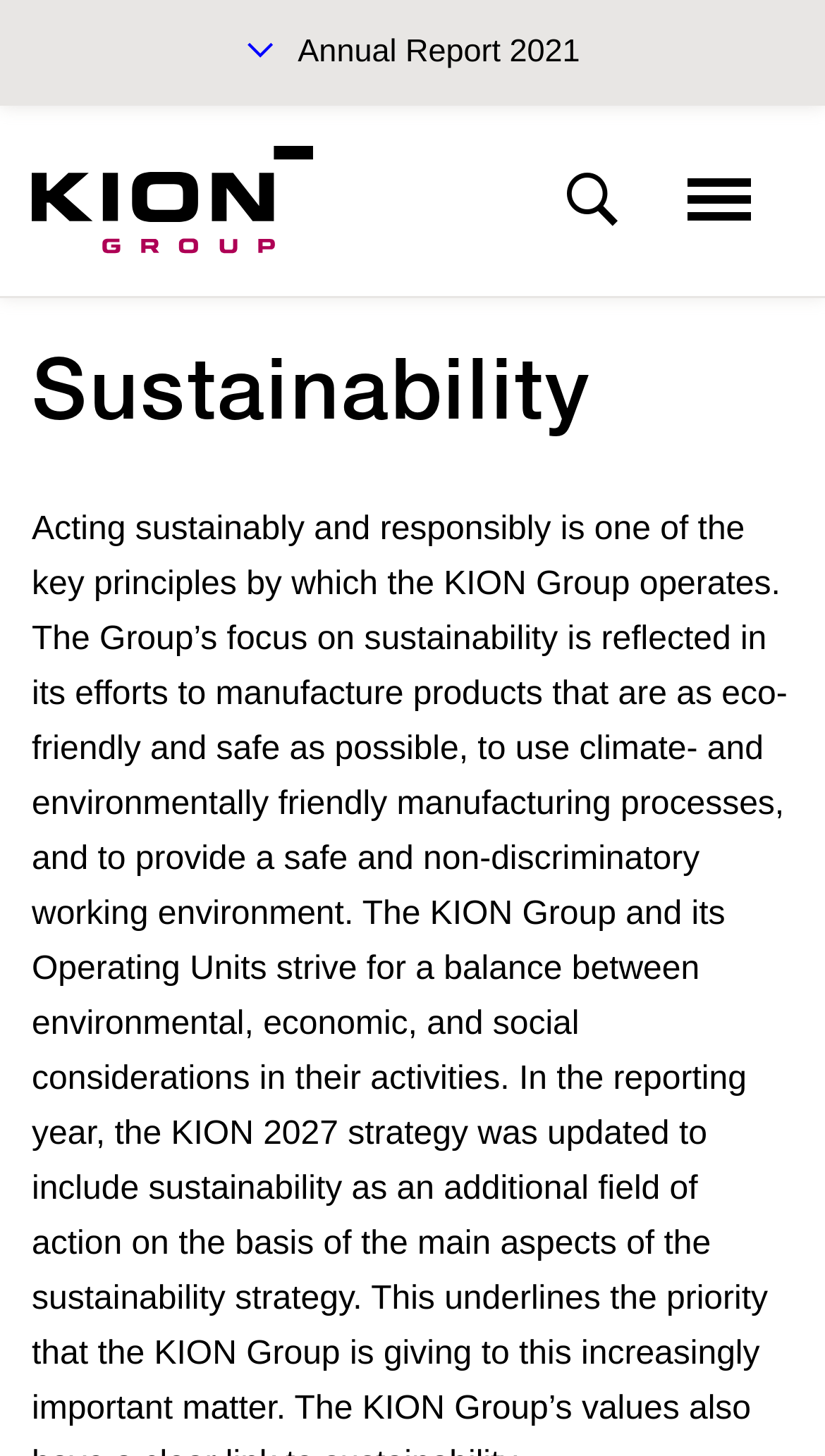Determine the bounding box coordinates of the region I should click to achieve the following instruction: "Search for something". Ensure the bounding box coordinates are four float numbers between 0 and 1, i.e., [left, top, right, bottom].

[0.038, 0.227, 0.962, 0.291]